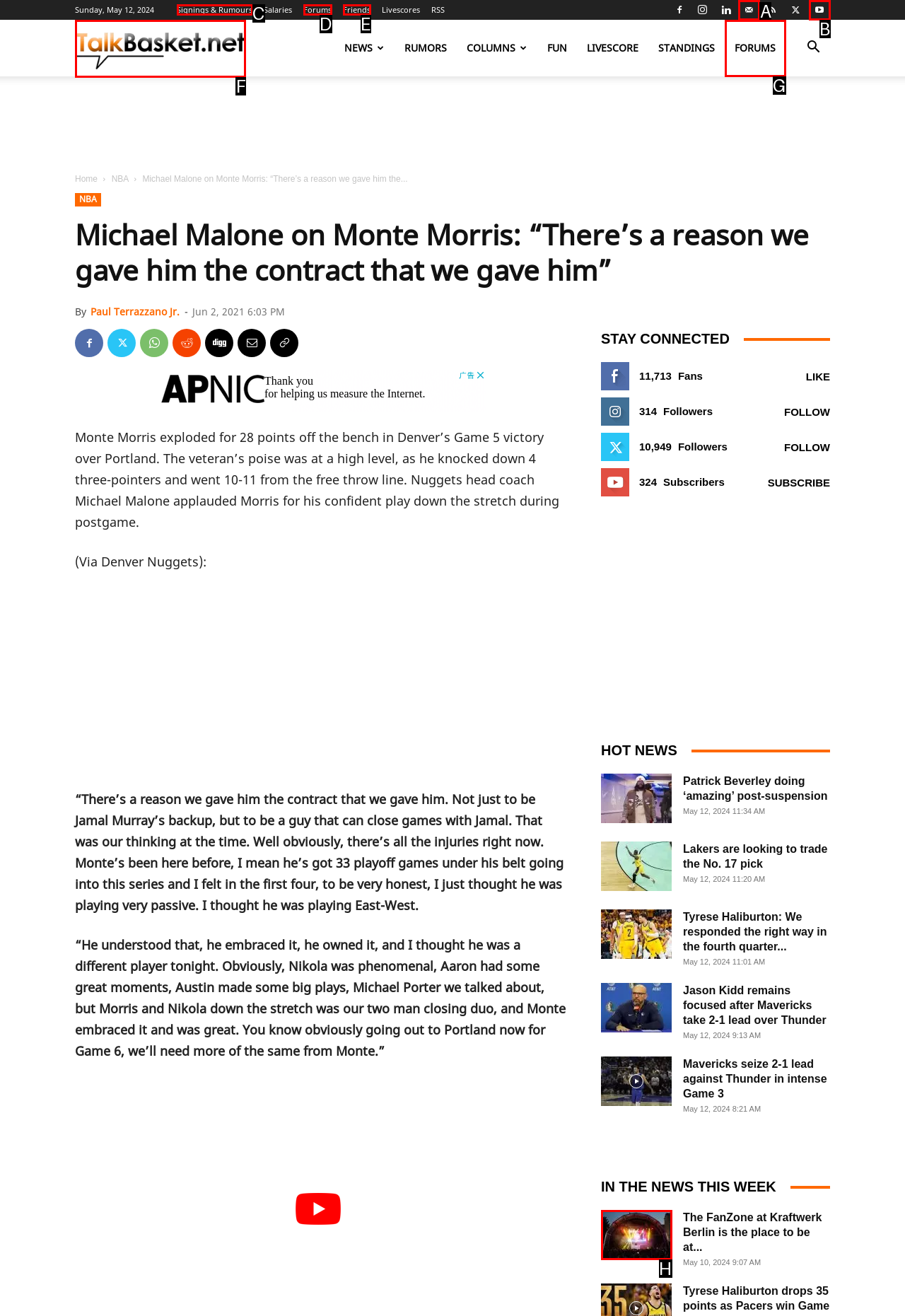Tell me which one HTML element best matches the description: Signings & Rumours Answer with the option's letter from the given choices directly.

C